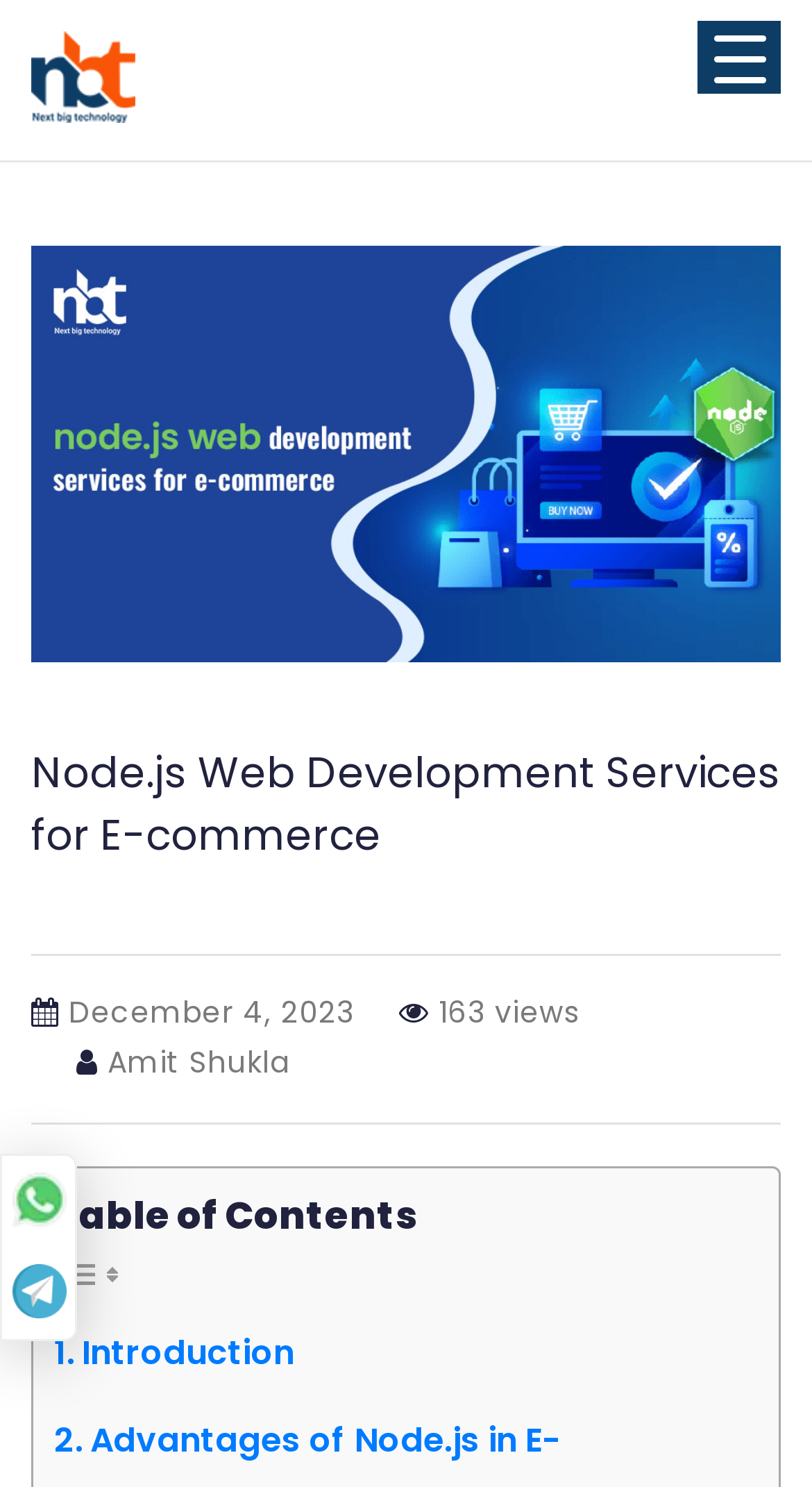Analyze the image and provide a detailed answer to the question: What is the first section of the article?

I found the first section of the article by looking at the link element that says '. Introduction' which is located below the table of contents.